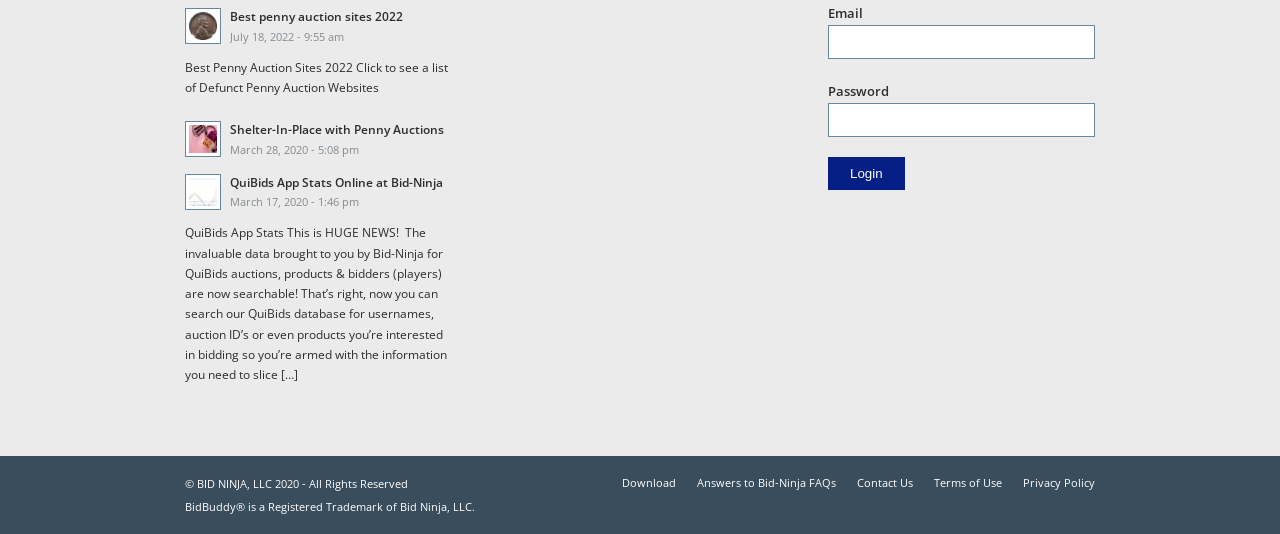Observe the image and answer the following question in detail: How many links are there at the bottom of the webpage?

I counted the number of links at the bottom of the webpage and found five, which are 'Download', 'Answers to Bid-Ninja FAQs', 'Contact Us', 'Terms of Use', and 'Privacy Policy'.